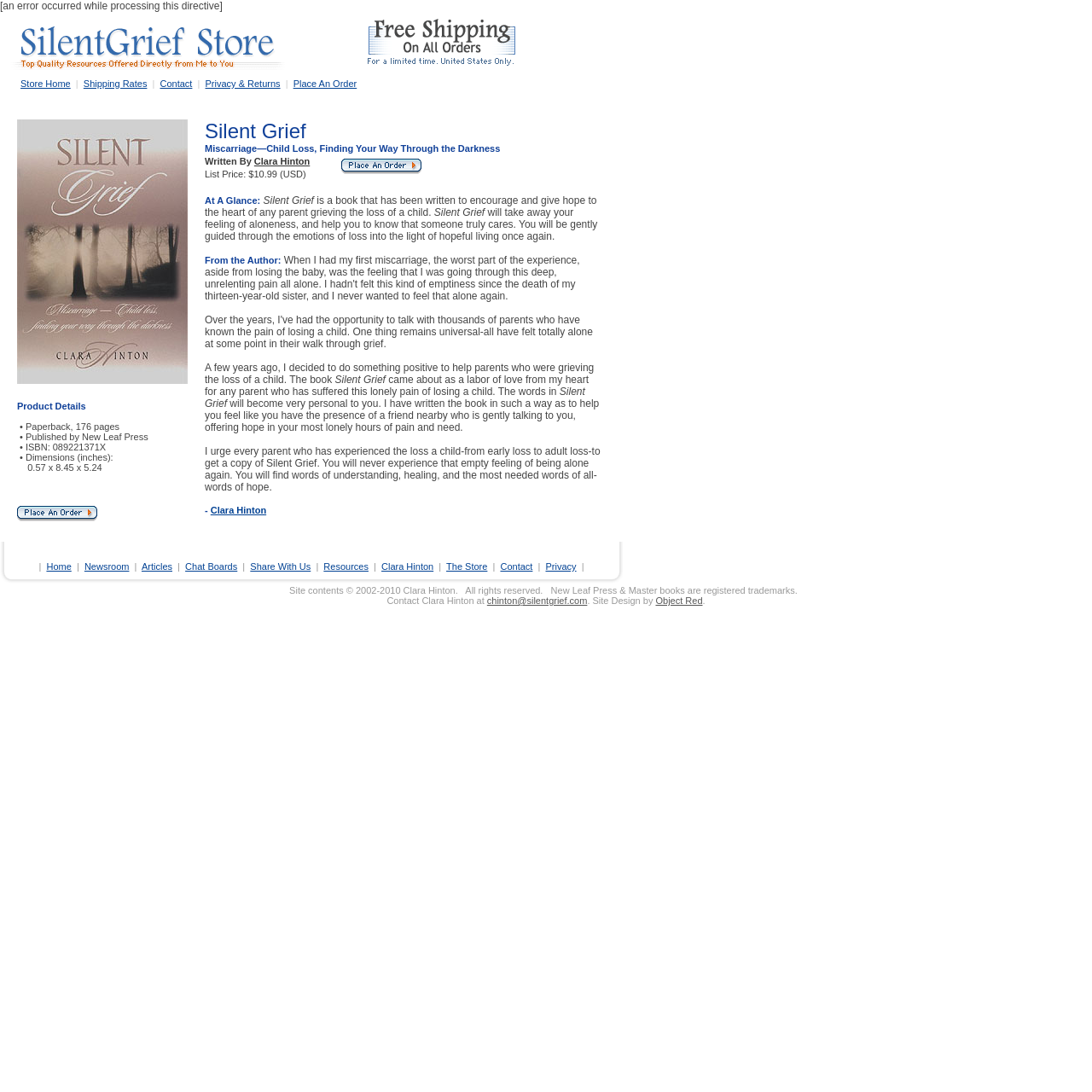Generate a thorough caption detailing the webpage content.

This webpage is a child miscarriage support website that provides resources and comfort to parents who have experienced the loss of a child. At the top of the page, there is a navigation menu with links to the SilentGrief Store, Free Shipping, and other sections of the website. Below this menu, there is a table with two columns, one containing a product image and details, and the other containing a description of the book "Silent Grief" and its author, Clara Hinton.

The product details section displays an image of the book, along with information about the book's title, author, list price, and a "Place An Order" button. The description of the book is written in a personal and comforting tone, with the author sharing their own experience of losing a child and the motivation behind writing the book. The text explains that the book aims to provide hope and comfort to parents who have experienced a similar loss.

Below the product details section, there is a horizontal menu with links to various sections of the website, including Home, Newsroom, Articles, Chat Boards, Share With Us, Resources, Clara Hinton, The Store, Contact, and Privacy. This menu spans the entire width of the page.

Overall, the webpage has a simple and clean design, with a focus on providing comfort and resources to parents who have experienced the loss of a child. The use of a personal and comforting tone in the book description creates a sense of empathy and understanding, and the navigation menus make it easy to find other relevant sections of the website.